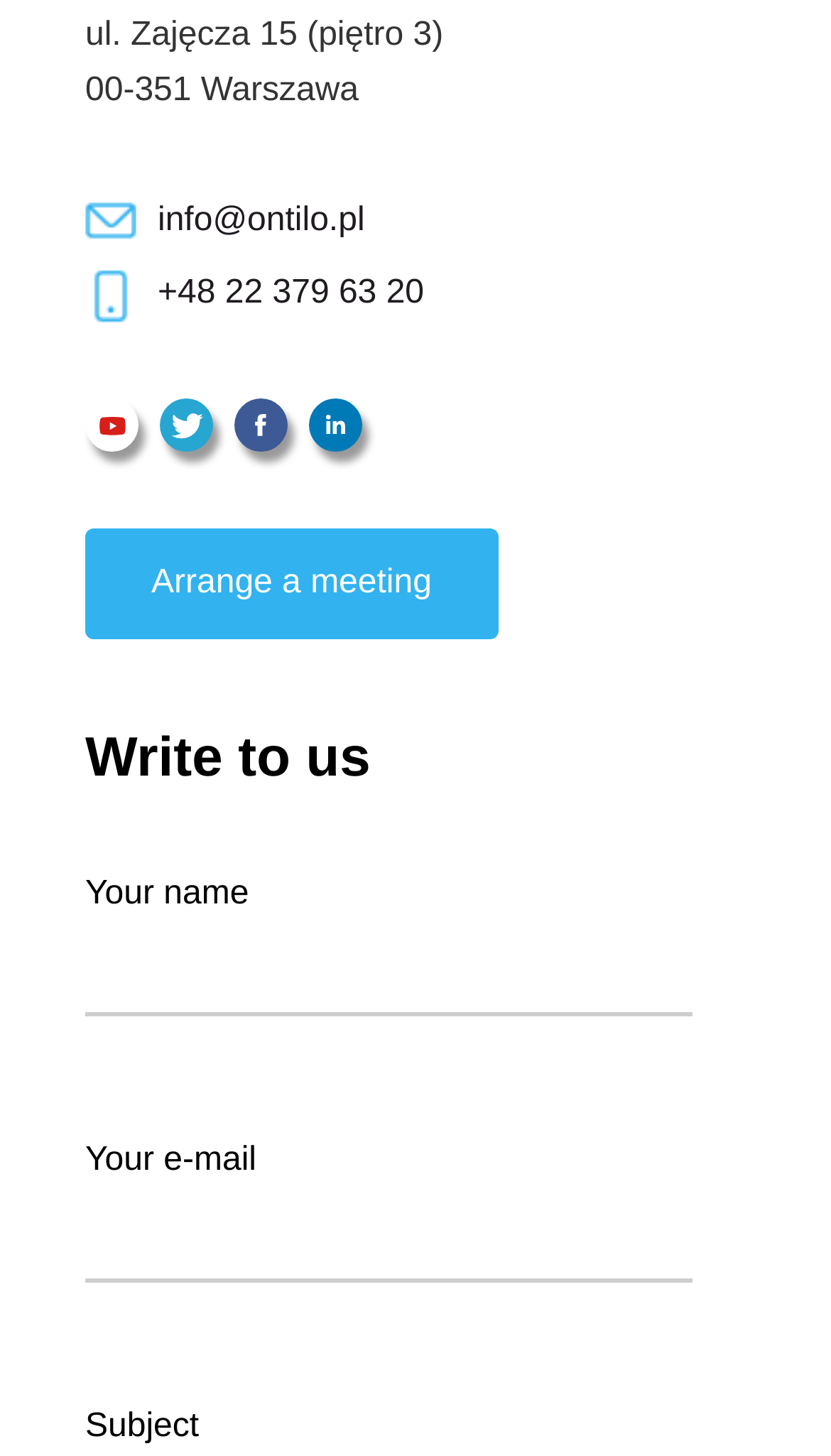Show the bounding box coordinates of the element that should be clicked to complete the task: "Send an email to info@ontilo.pl".

[0.19, 0.132, 0.831, 0.17]